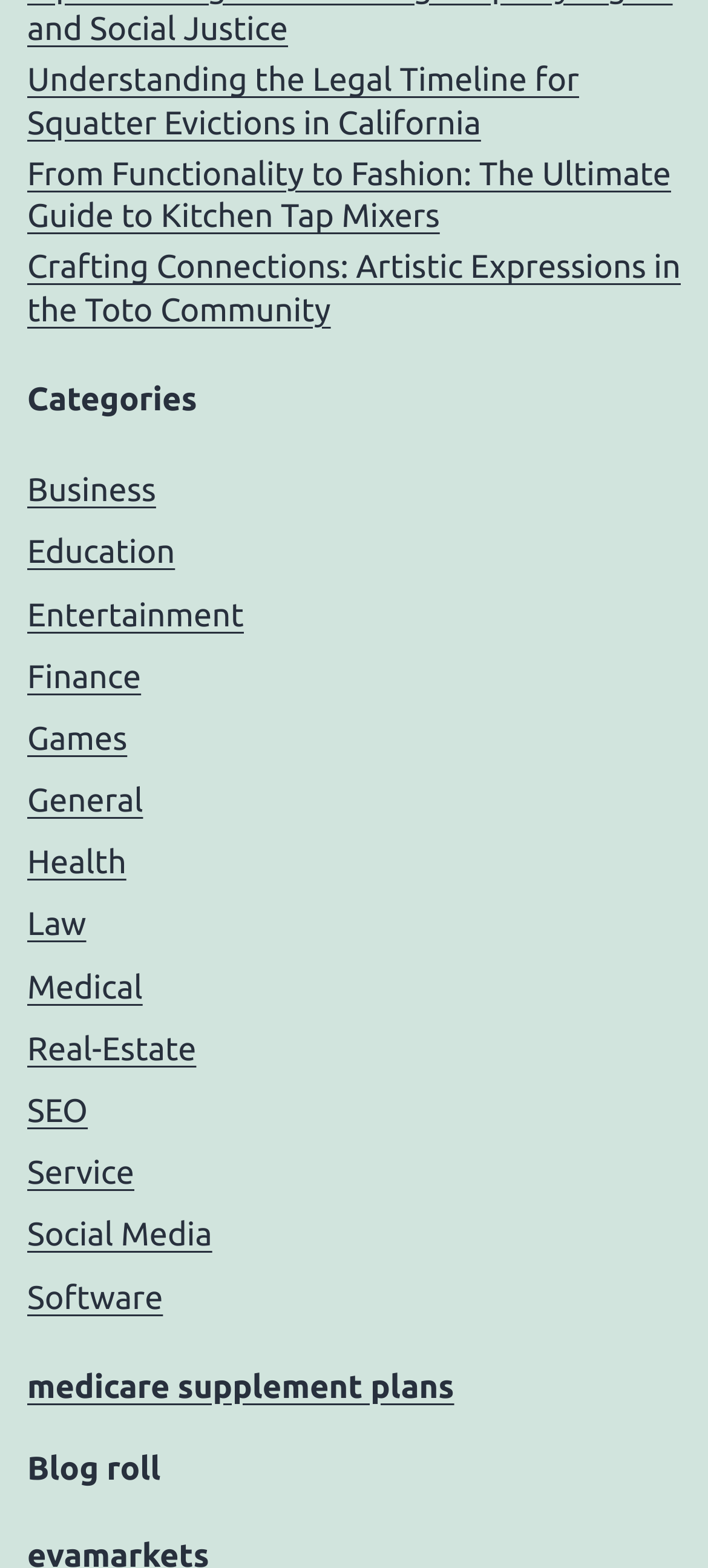Please locate the bounding box coordinates of the element that should be clicked to achieve the given instruction: "Click on the 'Understanding the Legal Timeline for Squatter Evictions in California' link".

[0.038, 0.039, 0.962, 0.093]